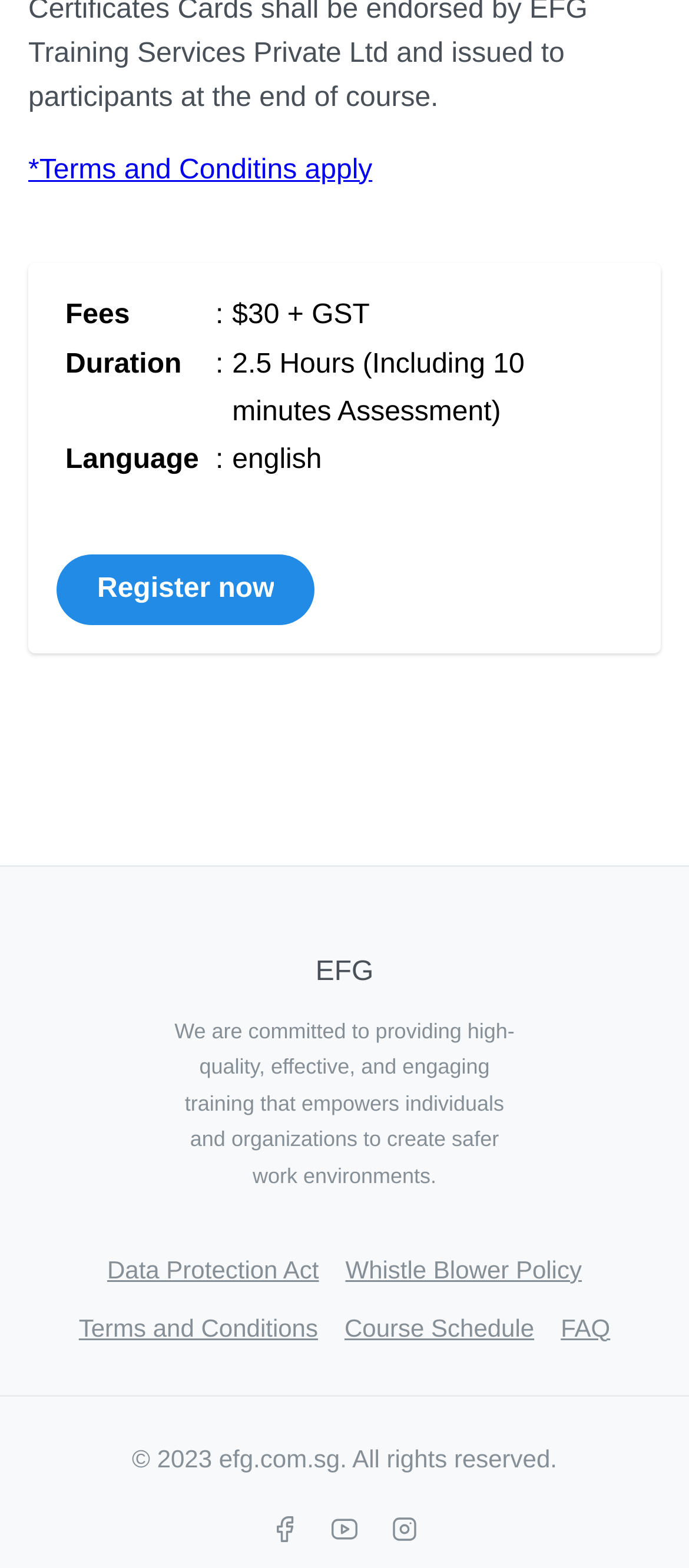What is the purpose of the training according to the organization?
Provide a well-explained and detailed answer to the question.

The purpose of the training according to the organization can be found in the section that describes the organization's commitment, where it is stated as 'empowers individuals and organizations to create safer work environments'.